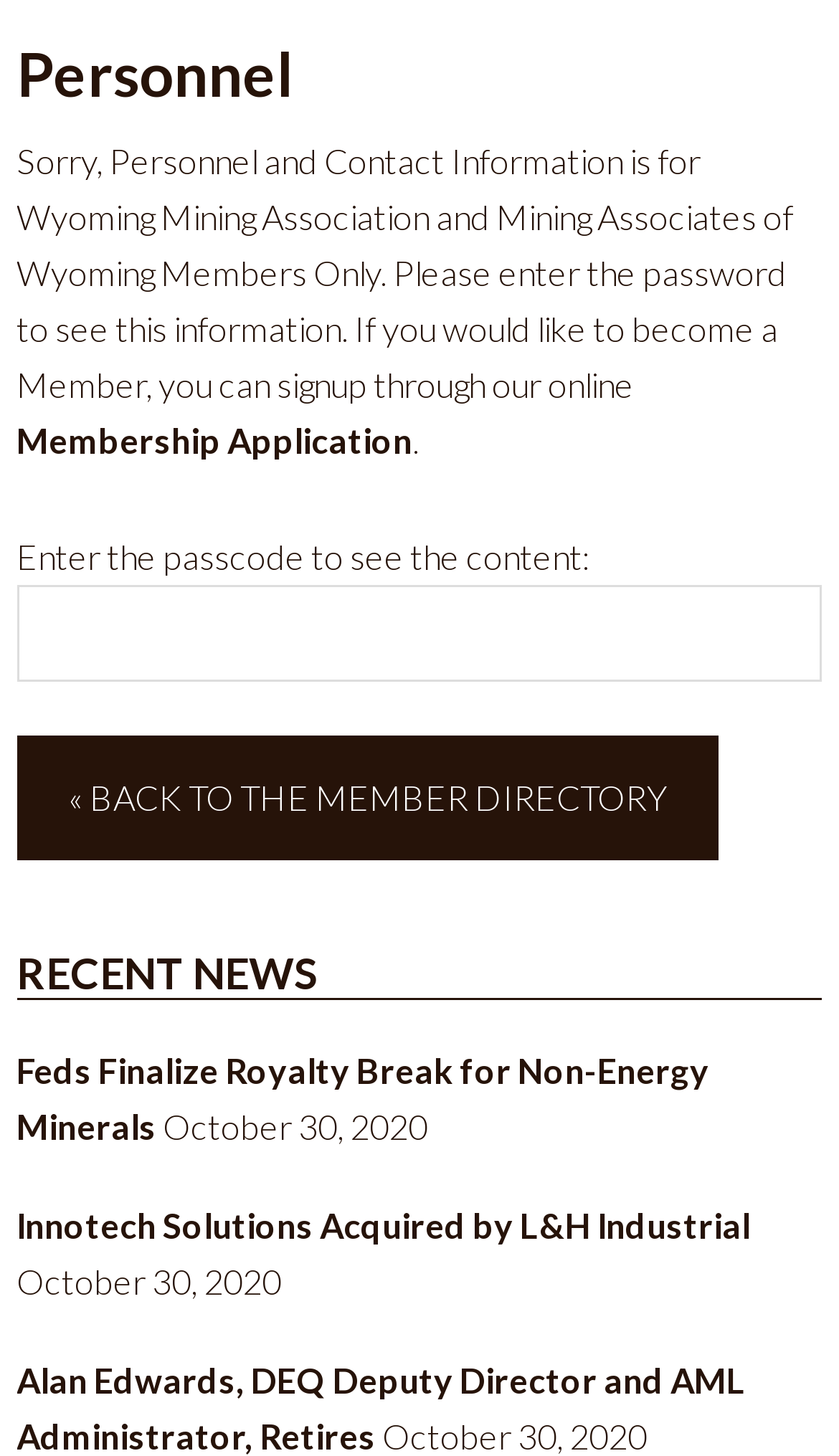What is the purpose of the link 'Membership Application'? Using the information from the screenshot, answer with a single word or phrase.

to become a member